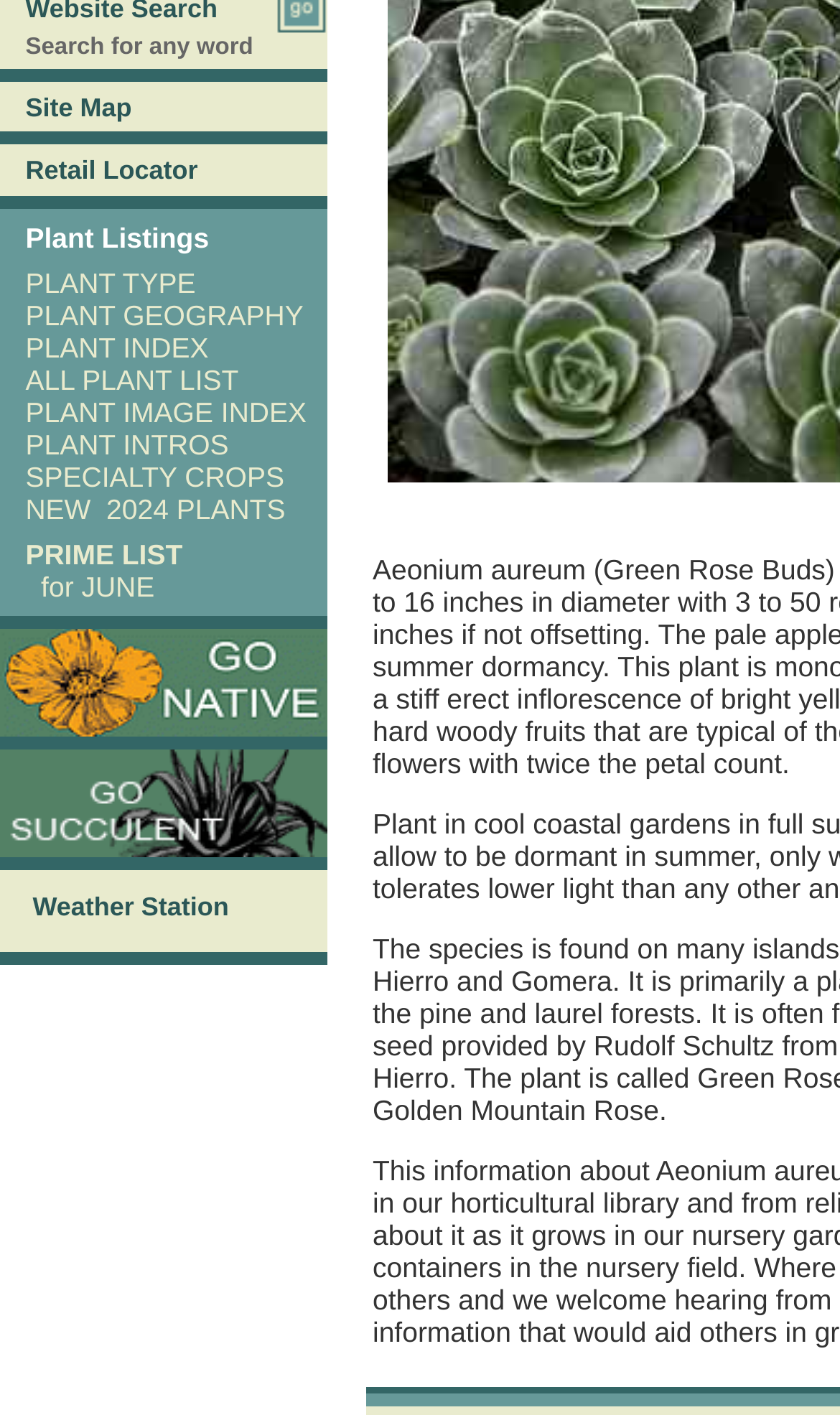Predict the bounding box coordinates for the UI element described as: "PRIME LIST for JUNE". The coordinates should be four float numbers between 0 and 1, presented as [left, top, right, bottom].

[0.03, 0.381, 0.217, 0.426]